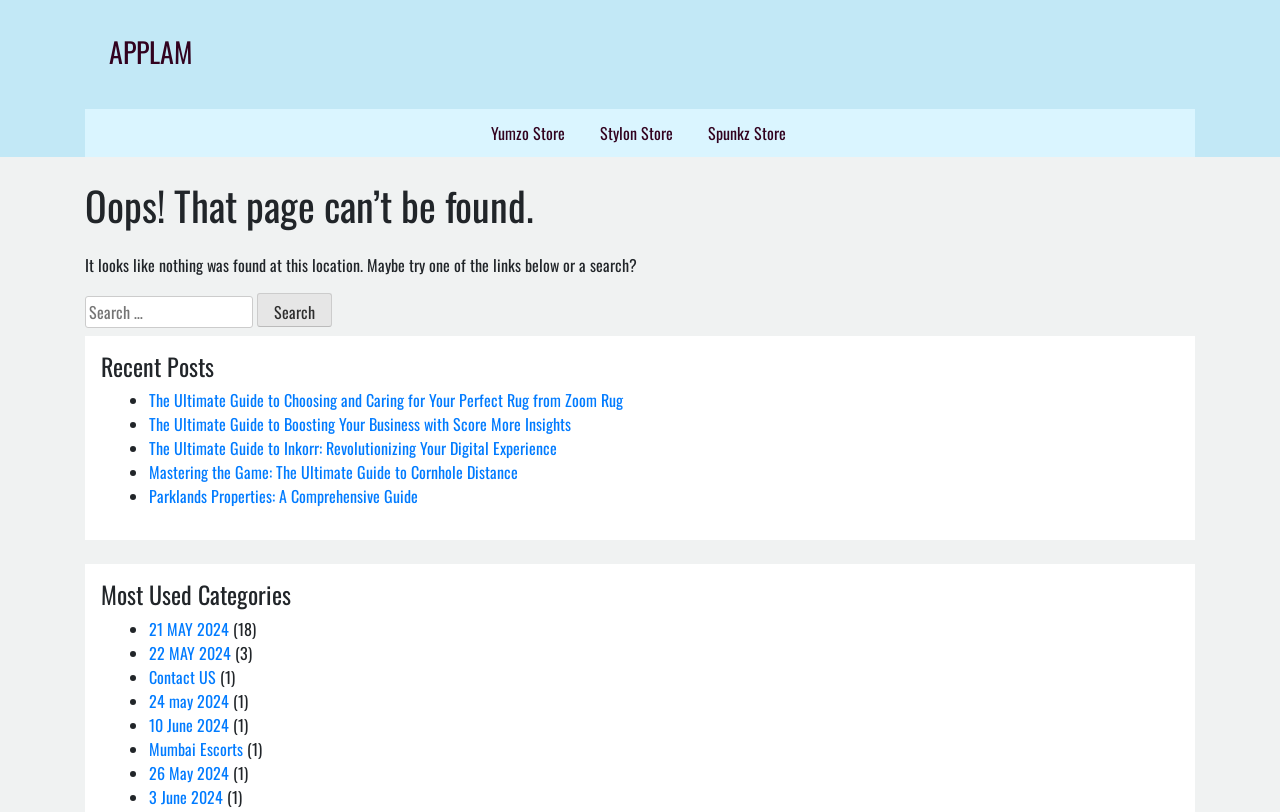Determine the coordinates of the bounding box for the clickable area needed to execute this instruction: "Explore the category 21 MAY 2024".

[0.116, 0.76, 0.179, 0.79]